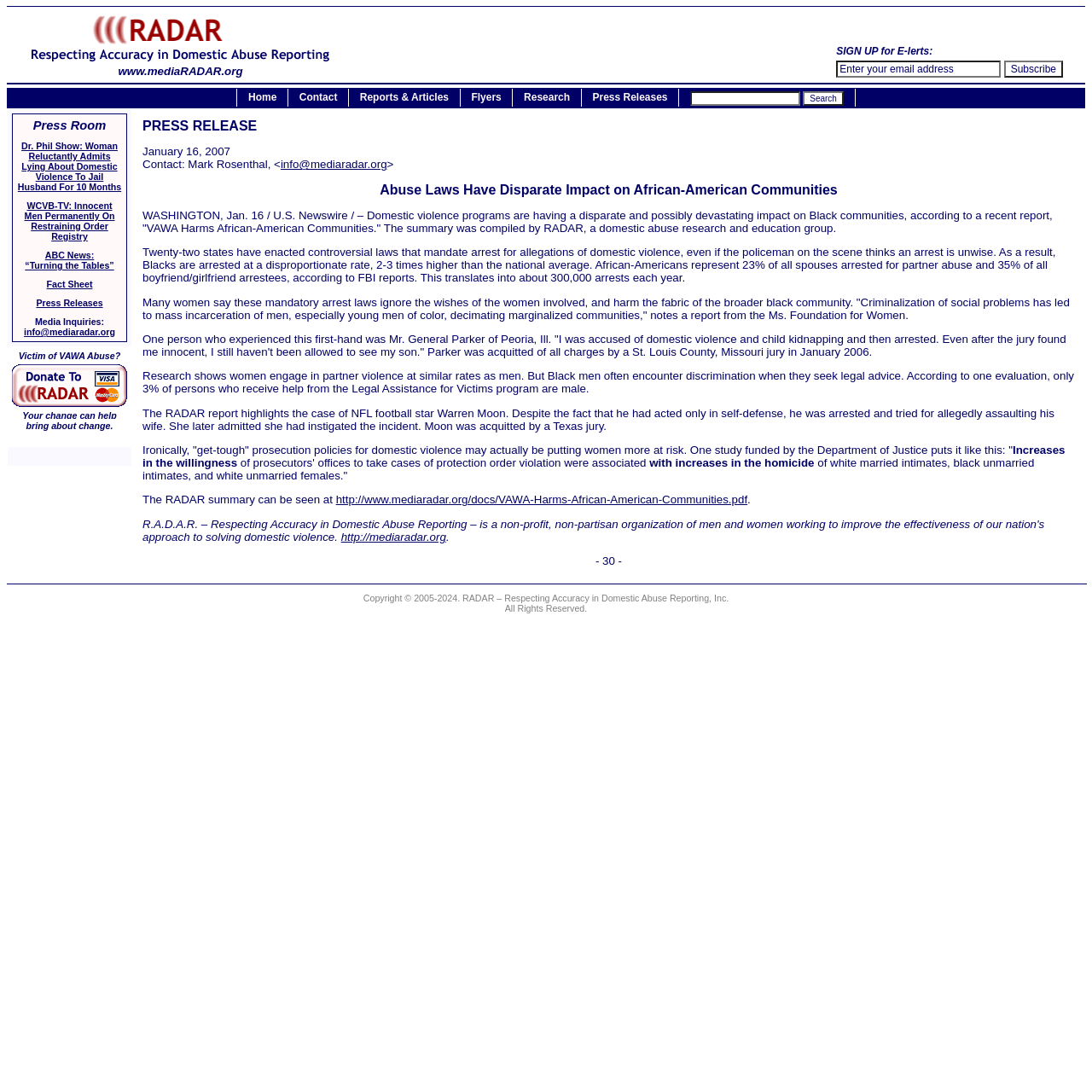Please identify the bounding box coordinates of where to click in order to follow the instruction: "Subscribe to E-lerts".

[0.766, 0.055, 0.917, 0.071]